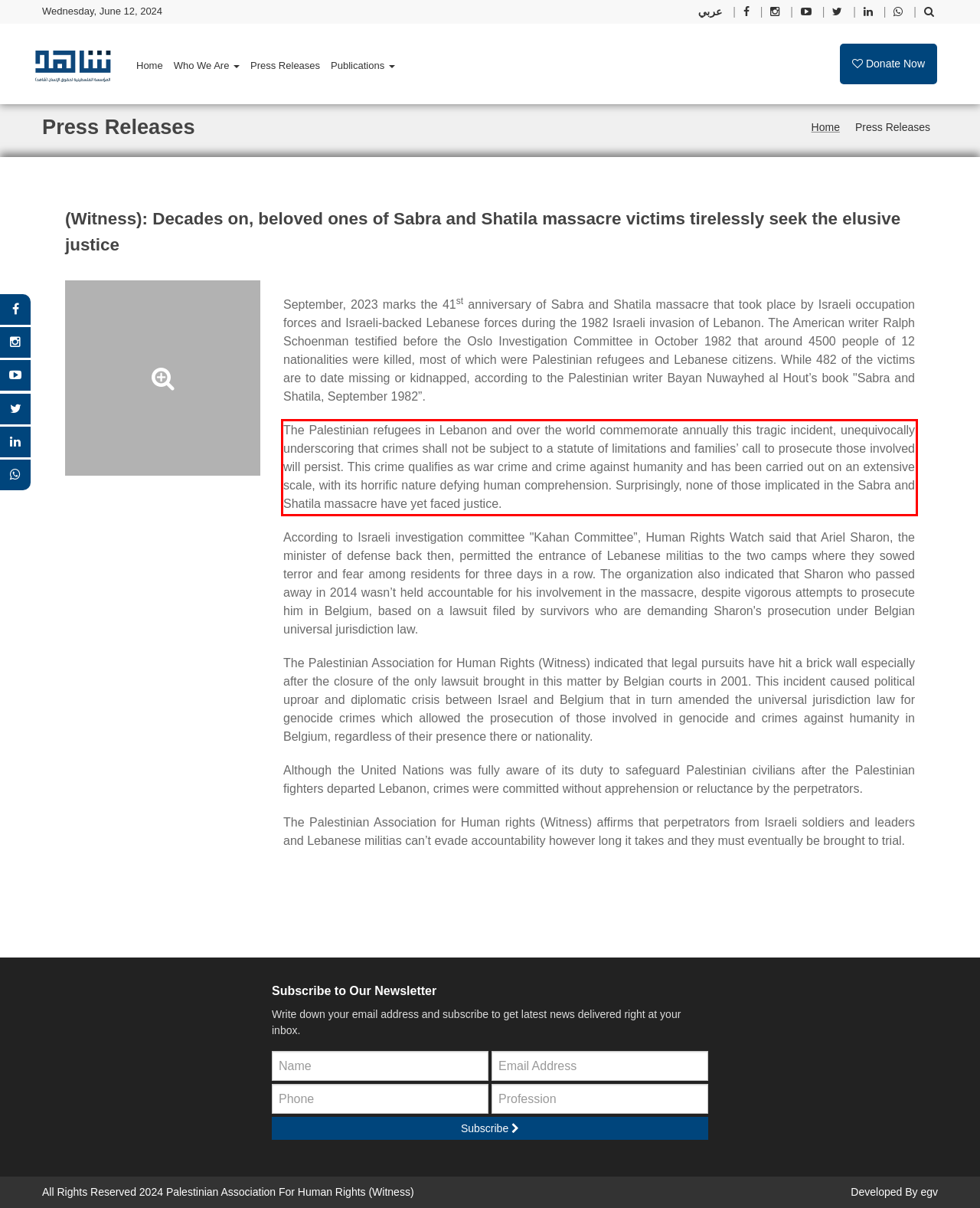Please extract the text content within the red bounding box on the webpage screenshot using OCR.

The Palestinian refugees in Lebanon and over the world commemorate annually this tragic incident, unequivocally underscoring that crimes shall not be subject to a statute of limitations and families’ call to prosecute those involved will persist. This crime qualifies as war crime and crime against humanity and has been carried out on an extensive scale, with its horrific nature defying human comprehension. Surprisingly, none of those implicated in the Sabra and Shatila massacre have yet faced justice.